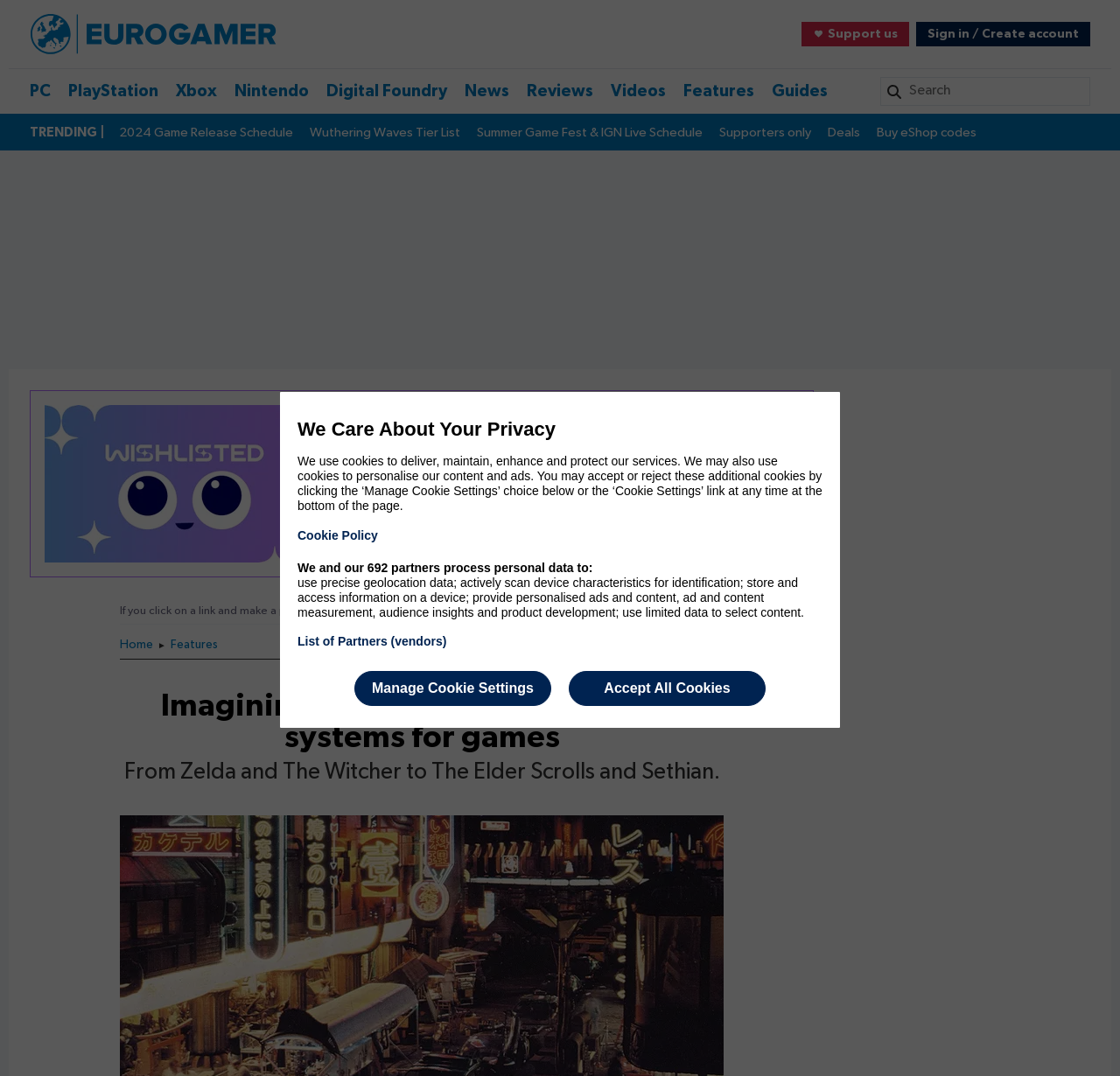Find and generate the main title of the webpage.

Imagining and deciphering writing systems for games